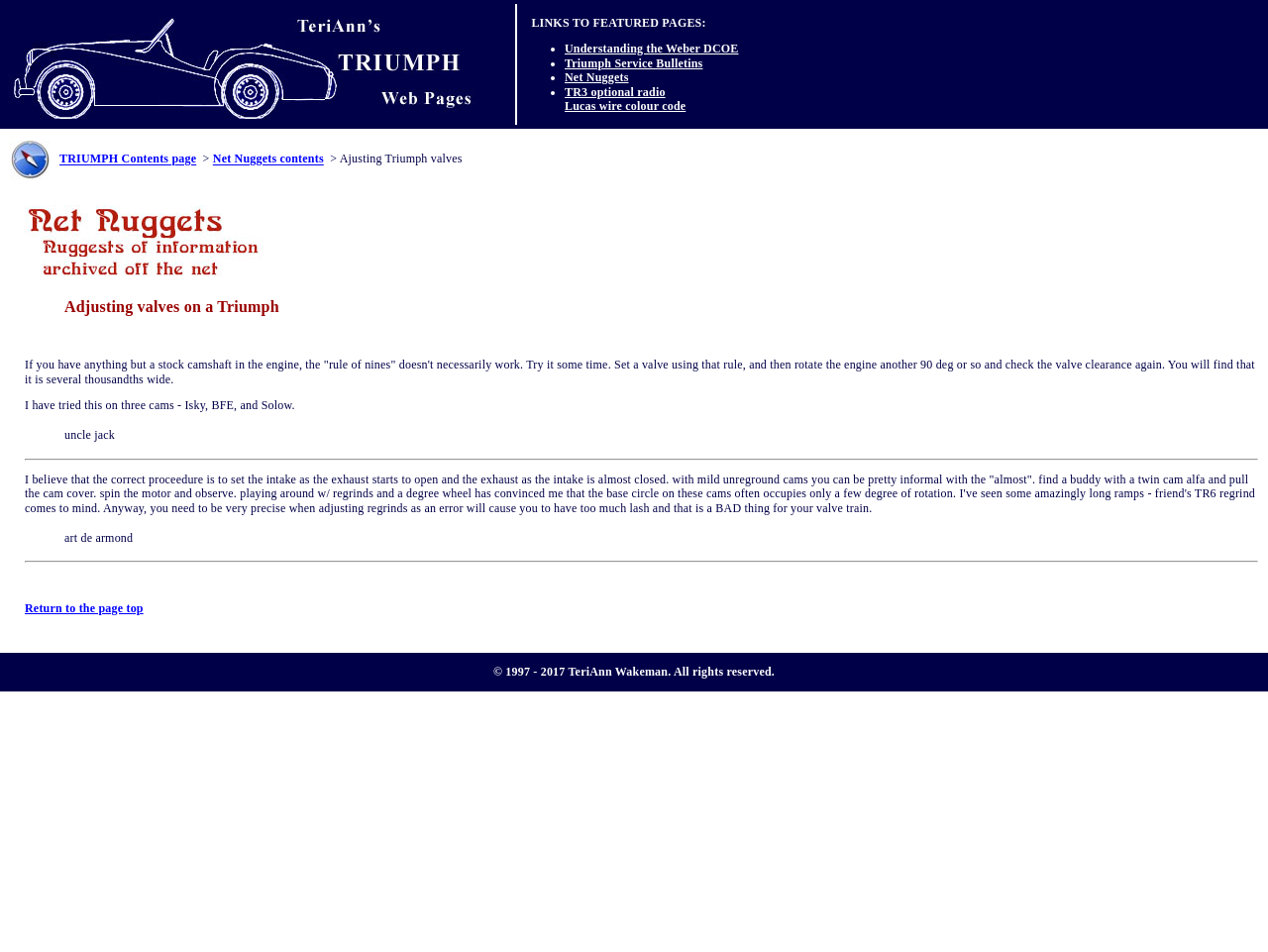Determine the bounding box for the described HTML element: "Return to the page top". Ensure the coordinates are four float numbers between 0 and 1 in the format [left, top, right, bottom].

[0.02, 0.631, 0.113, 0.646]